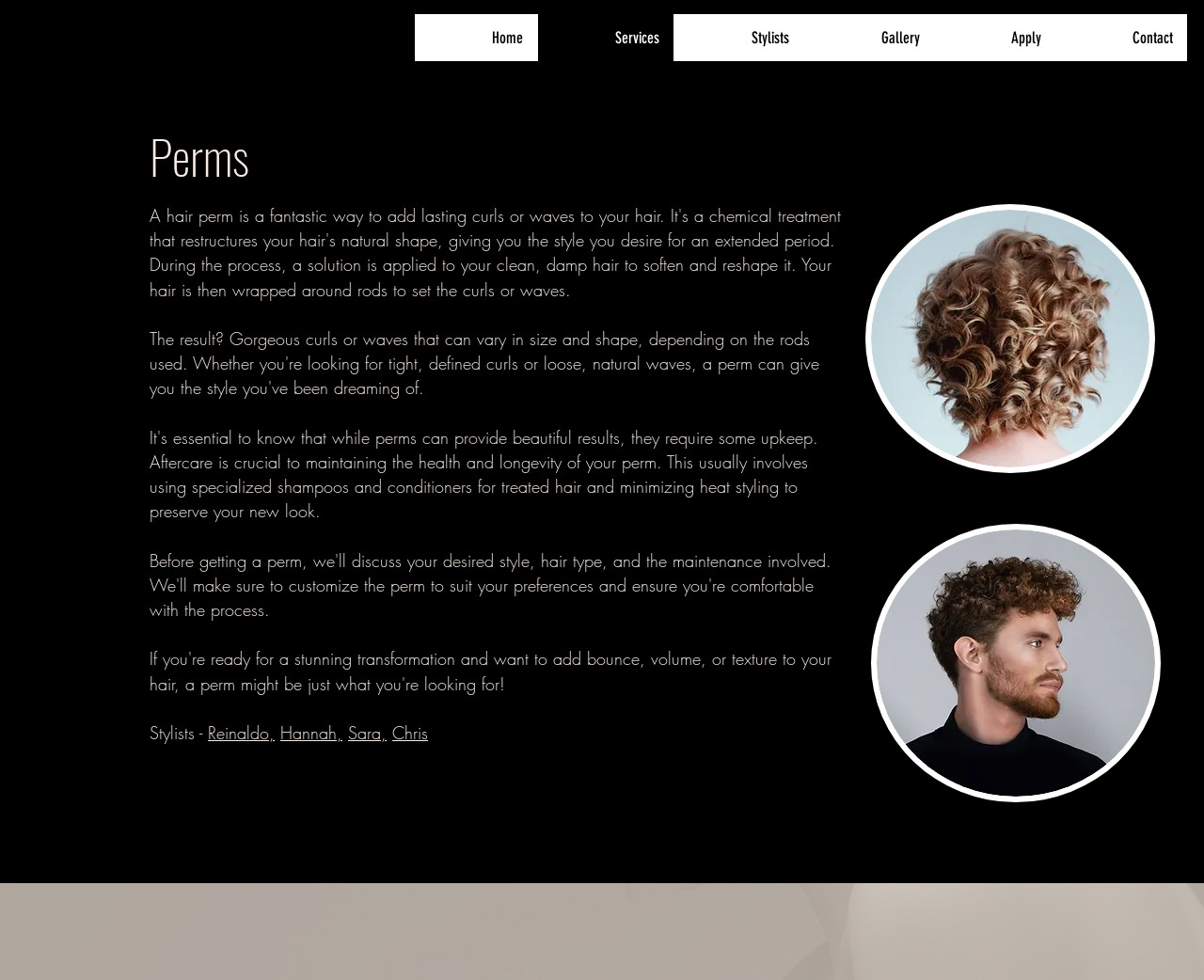Based on the description "Apply", find the bounding box of the specified UI element.

[0.776, 0.014, 0.877, 0.062]